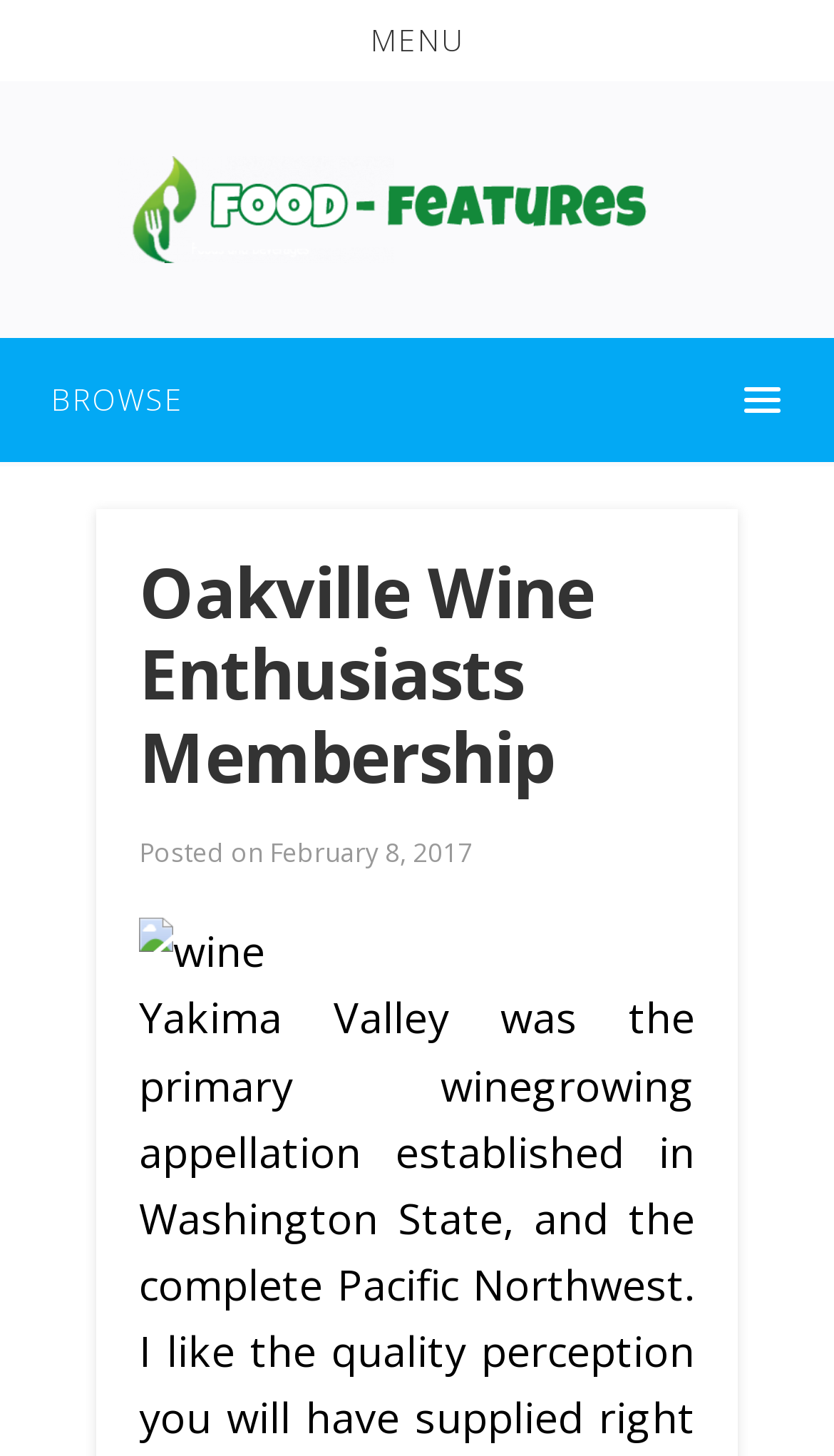How many buttons are in the top section?
Using the information presented in the image, please offer a detailed response to the question.

I found the answer by looking at the button elements in the top section of the webpage, where I see two buttons labeled 'MENU' and 'BROWSE'.